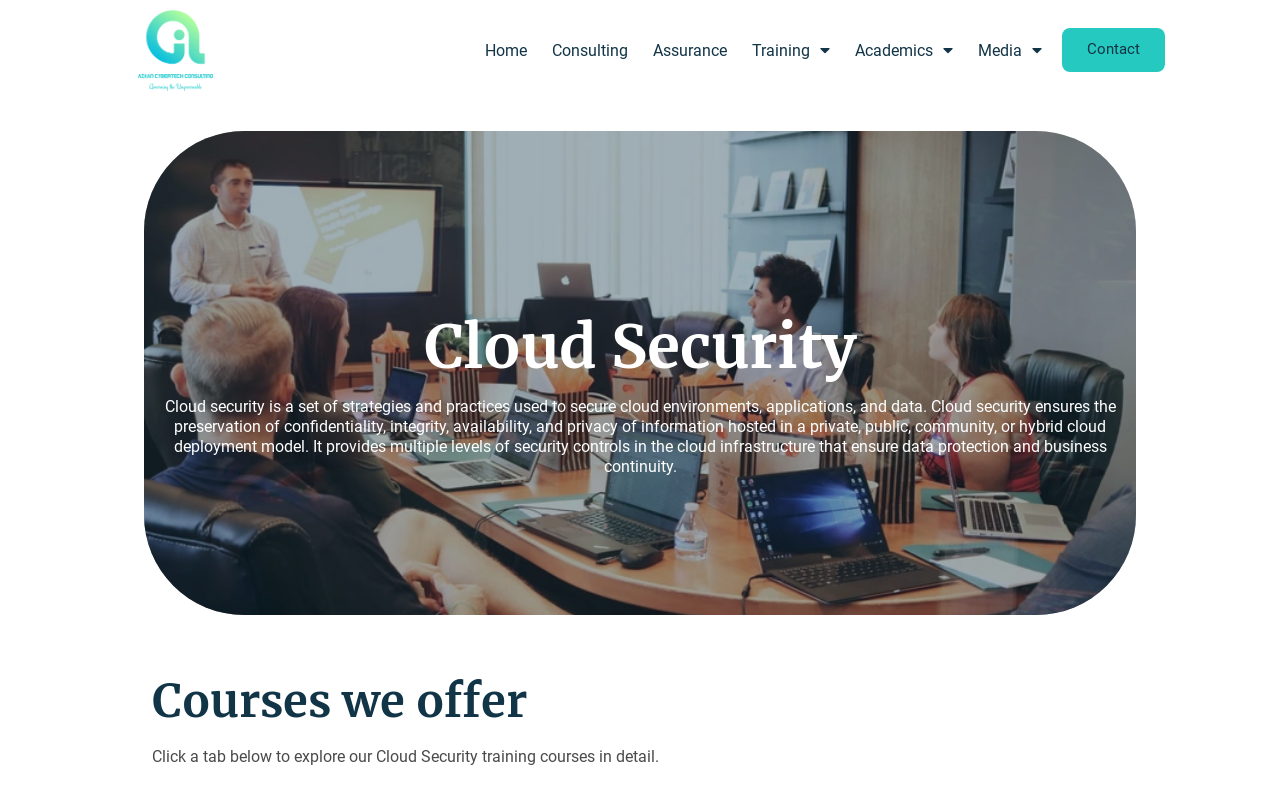Identify the bounding box coordinates necessary to click and complete the given instruction: "Click the AZAAN Cybertech Consulting Logo".

[0.108, 0.013, 0.226, 0.113]